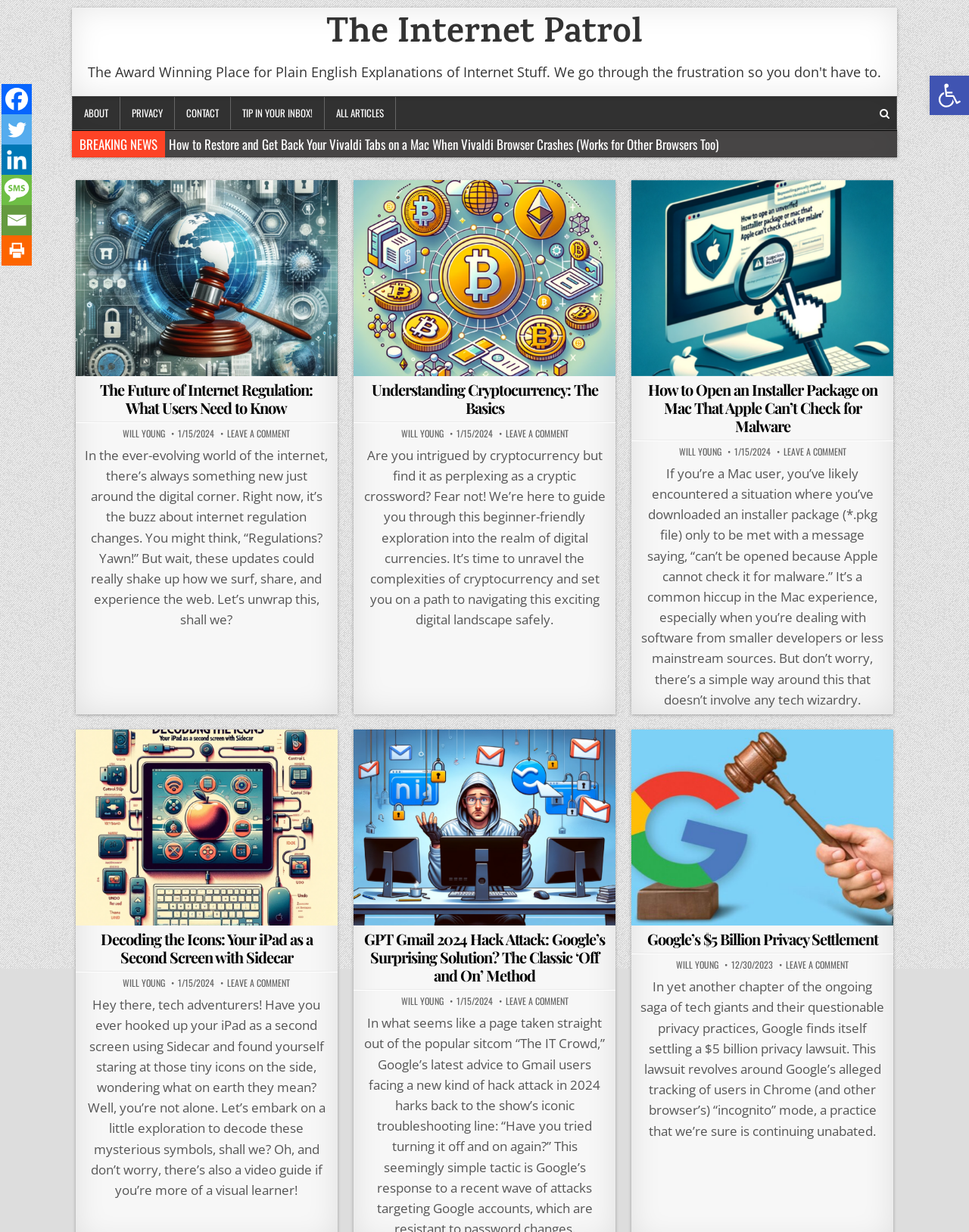Please pinpoint the bounding box coordinates for the region I should click to adhere to this instruction: "Open toolbar Accessibility Tools".

[0.959, 0.061, 1.0, 0.093]